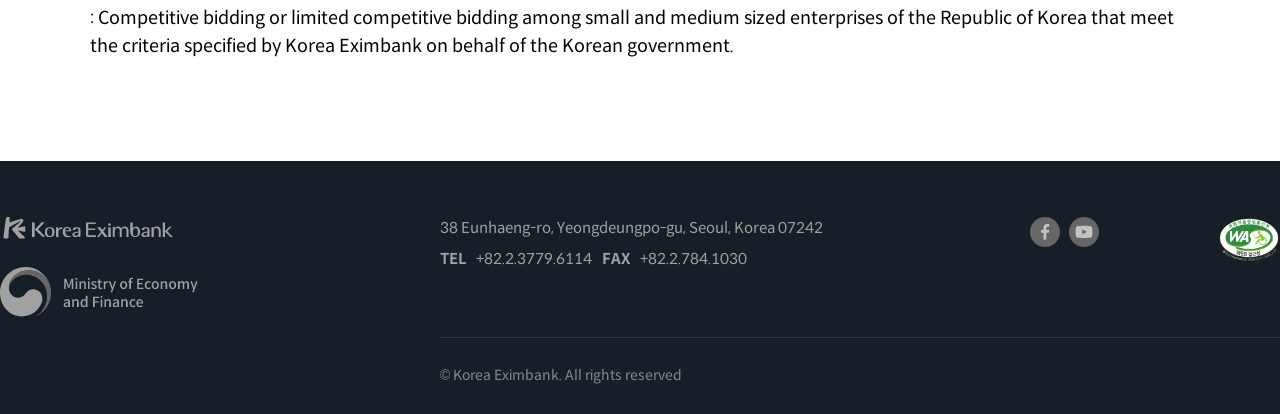Please predict the bounding box coordinates (top-left x, top-left y, bottom-right x, bottom-right y) for the UI element in the screenshot that fits the description: alt="Ministry of Strategy and Finance"

[0.016, 0.729, 0.17, 0.774]